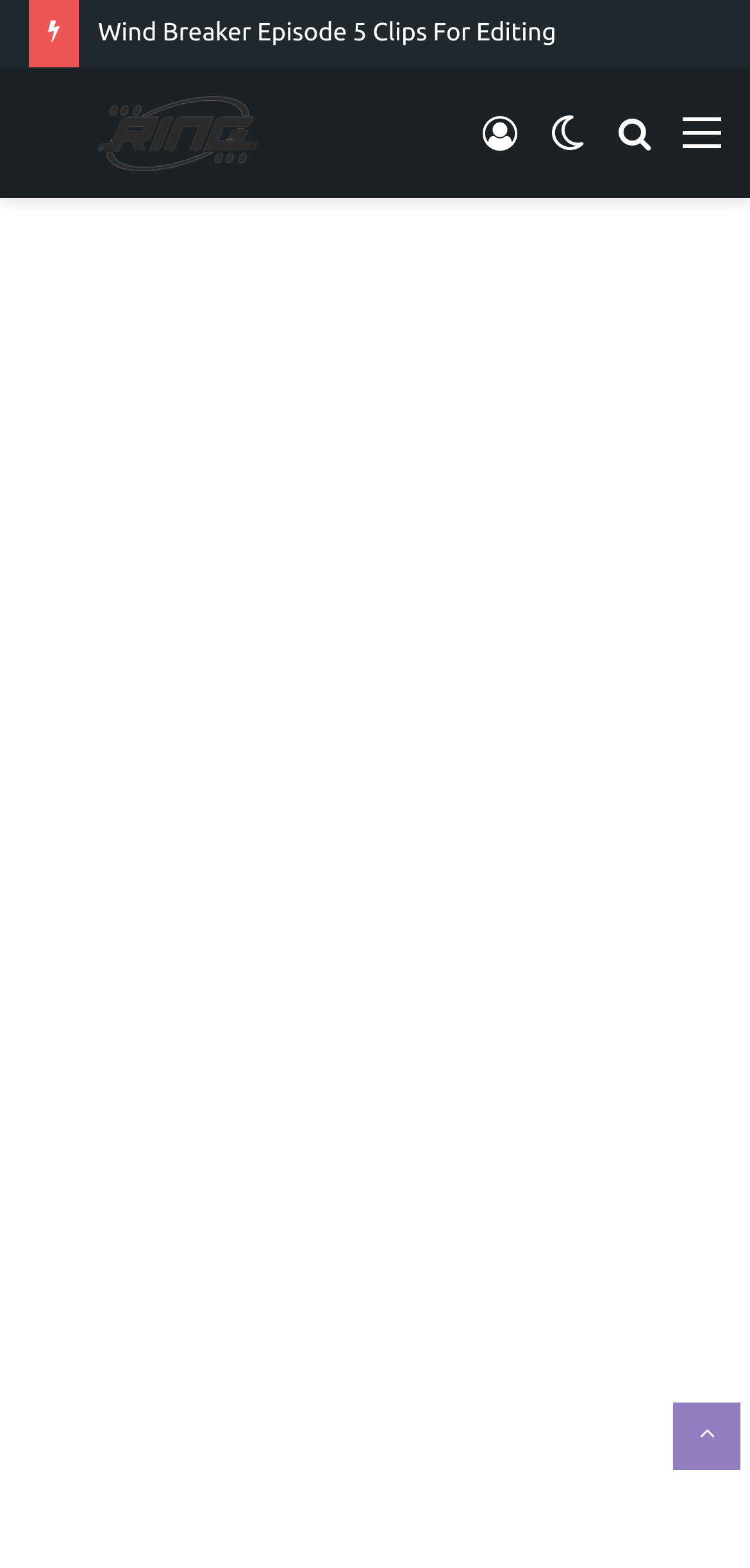Please identify the bounding box coordinates of the element's region that needs to be clicked to fulfill the following instruction: "Search for something". The bounding box coordinates should consist of four float numbers between 0 and 1, i.e., [left, top, right, bottom].

[0.821, 0.067, 0.872, 0.122]